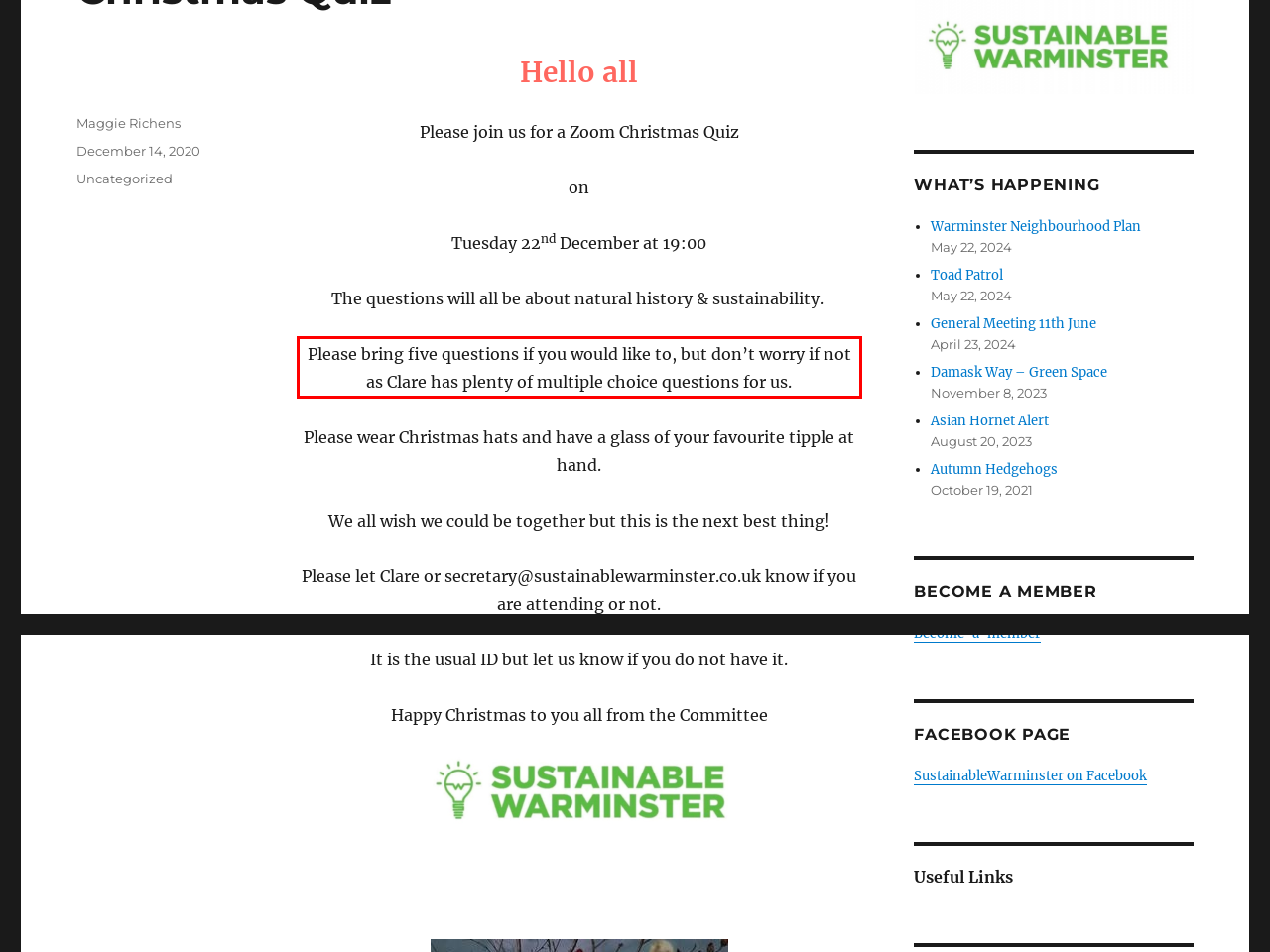Please identify the text within the red rectangular bounding box in the provided webpage screenshot.

Please bring five questions if you would like to, but don’t worry if not as Clare has plenty of multiple choice questions for us.